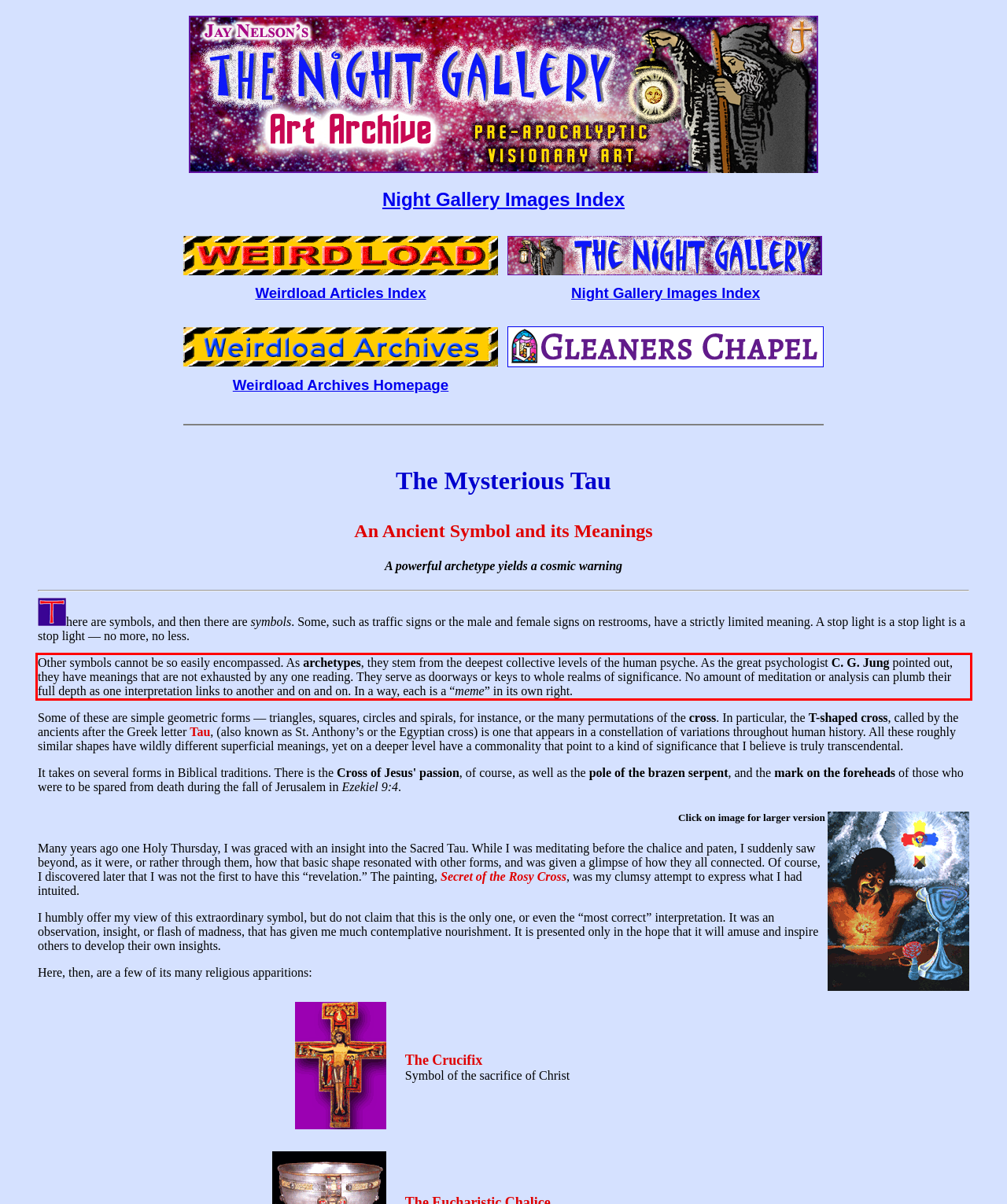You are looking at a screenshot of a webpage with a red rectangle bounding box. Use OCR to identify and extract the text content found inside this red bounding box.

Other symbols cannot be so easily encompassed. As archetypes, they stem from the deepest collective levels of the human psyche. As the great psychologist C. G. Jung pointed out, they have meanings that are not exhausted by any one reading. They serve as doorways or keys to whole realms of significance. No amount of meditation or analysis can plumb their full depth as one interpretation links to another and on and on. In a way, each is a “meme” in its own right.